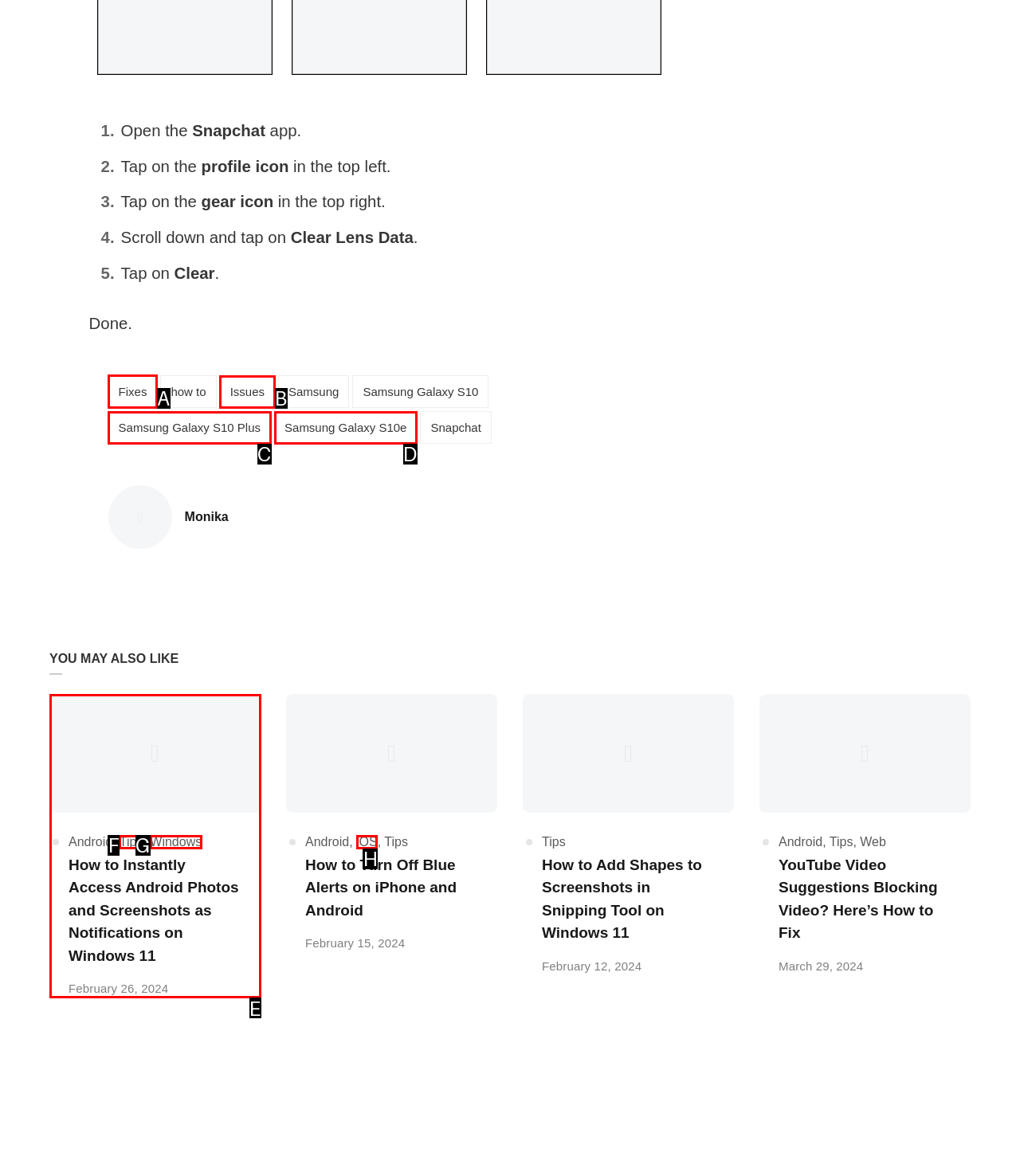Identify the correct lettered option to click in order to perform this task: Click on Fixes. Respond with the letter.

A